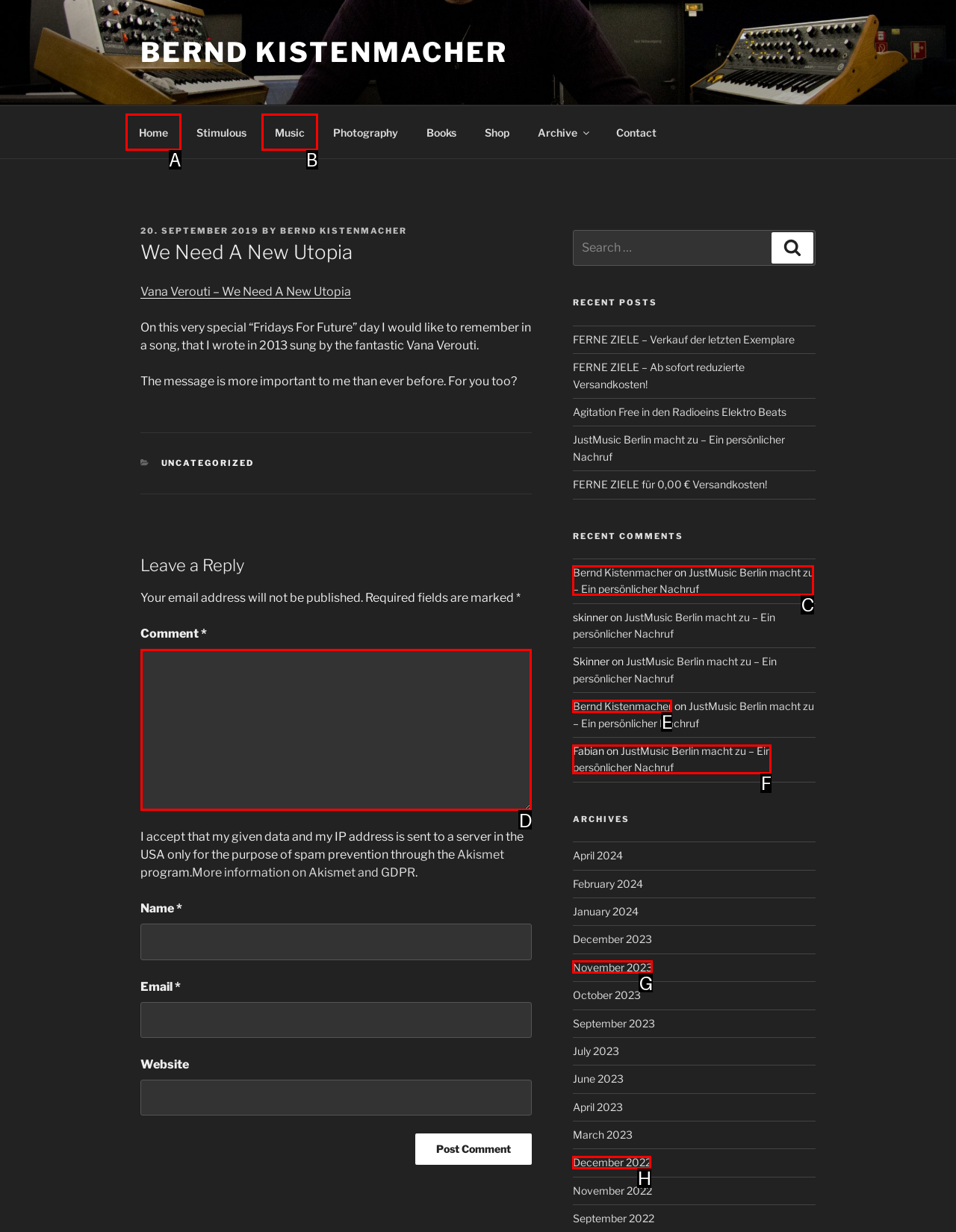Determine the HTML element to be clicked to complete the task: Leave a comment. Answer by giving the letter of the selected option.

D